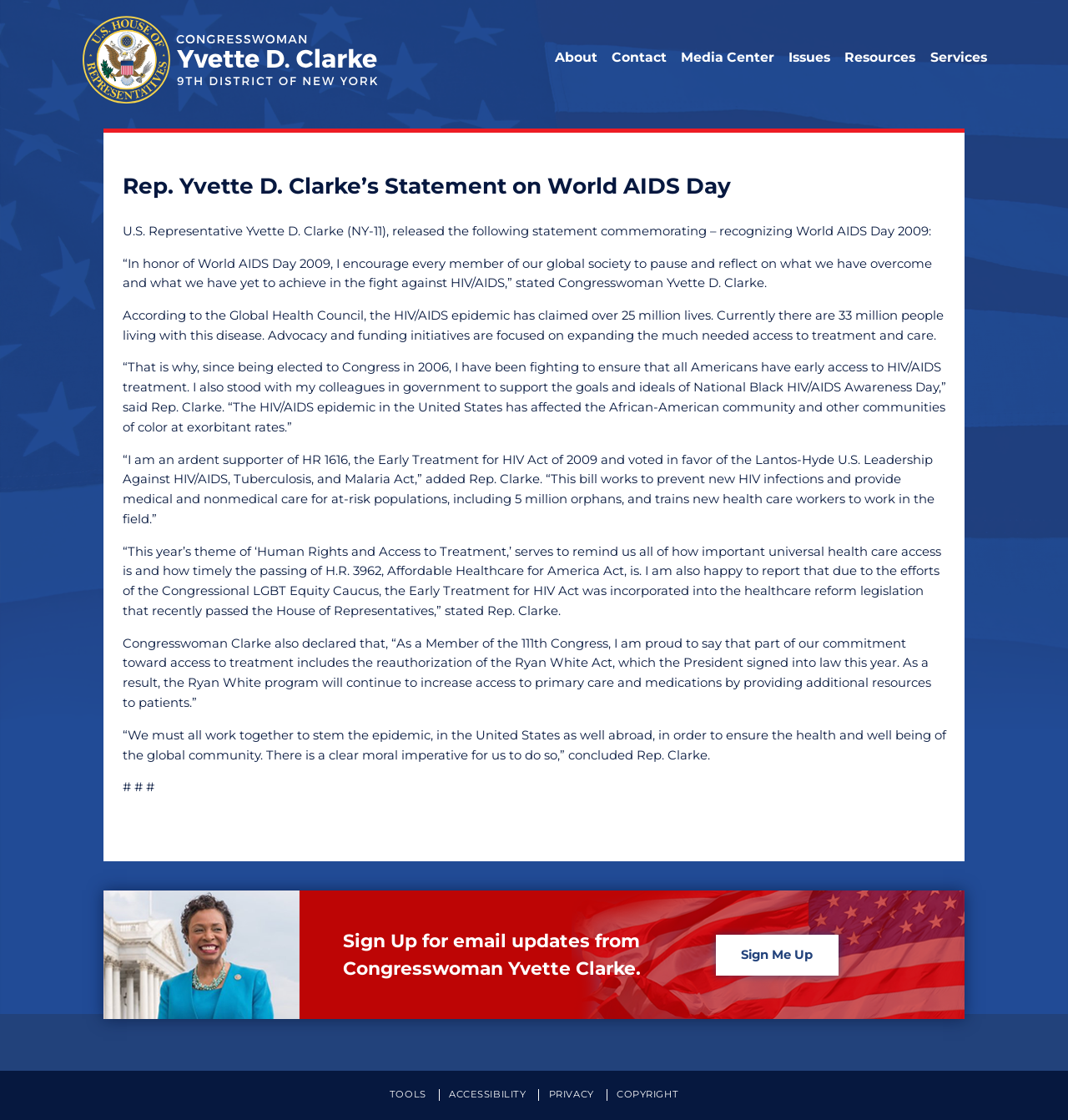Locate the UI element described by Apply for FY25 Appropriations in the provided webpage screenshot. Return the bounding box coordinates in the format (top-left x, top-left y, bottom-right x, bottom-right y), ensuring all values are between 0 and 1.

[0.798, 0.113, 0.955, 0.15]